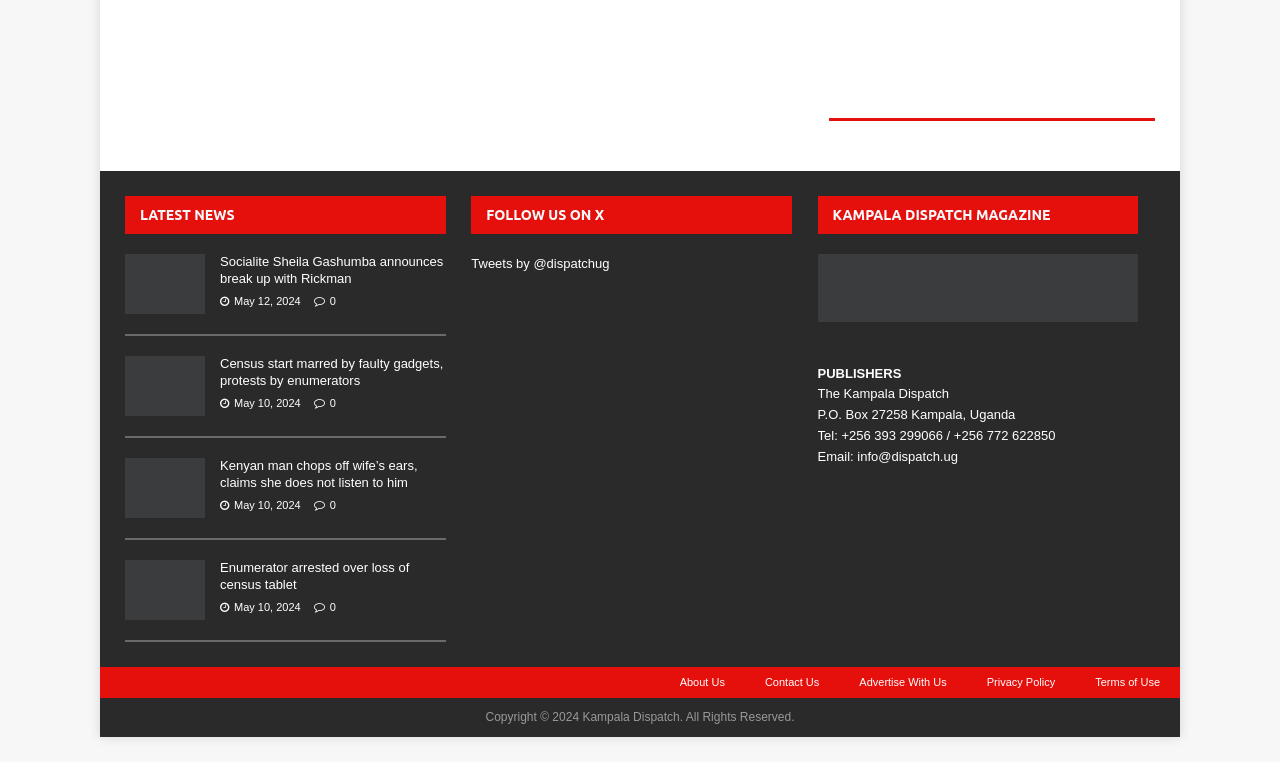How many news articles are displayed on the page?
Please give a detailed and thorough answer to the question, covering all relevant points.

I counted the number of figure elements under the contentinfo element, which represent individual news articles. There are 4 figure elements, each containing a link and an image.